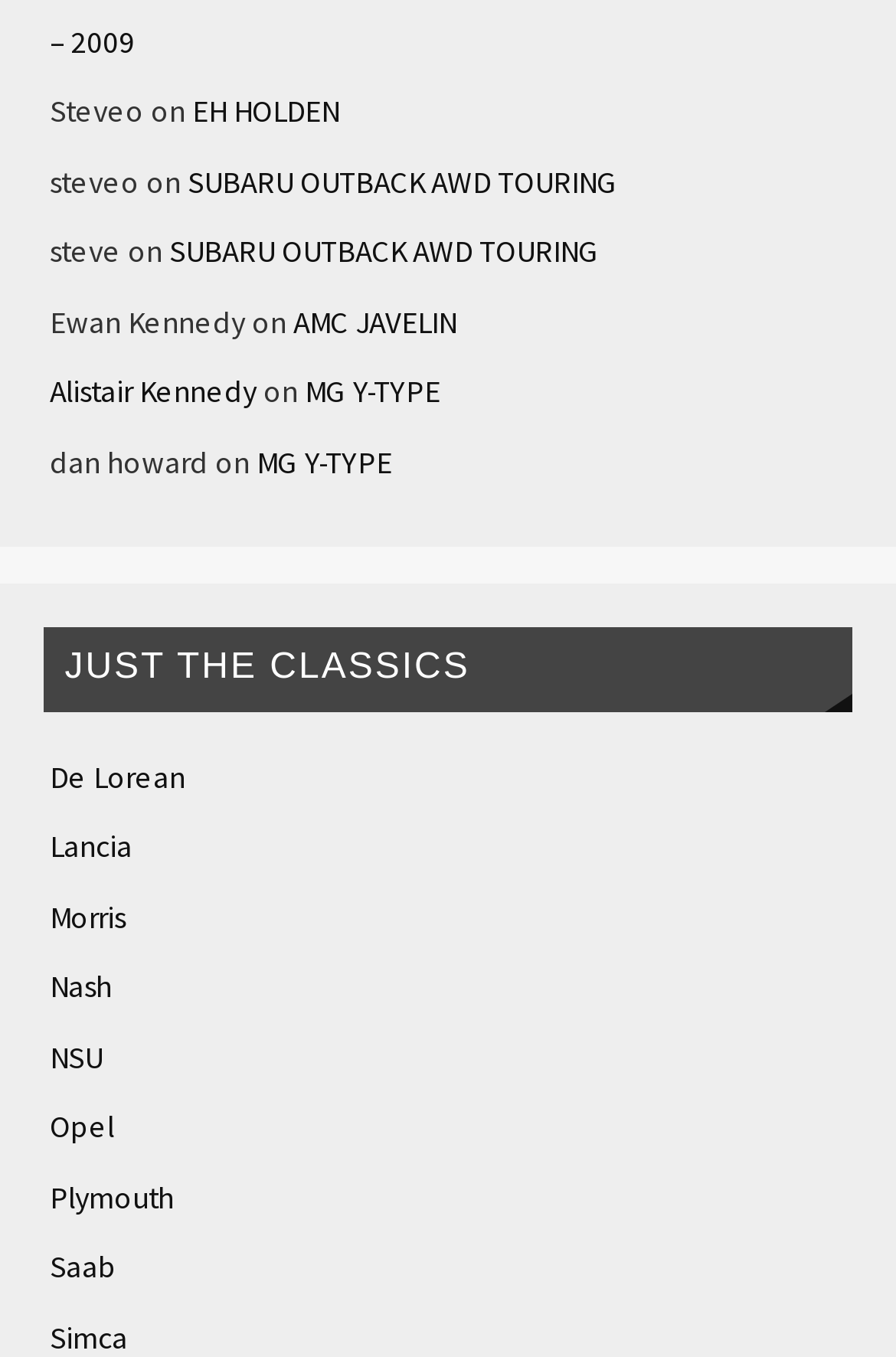How many authors are mentioned on the webpage?
Carefully analyze the image and provide a thorough answer to the question.

I scanned the webpage and found four authors mentioned: Steveo, Ewan Kennedy, Alistair Kennedy, and dan howard.